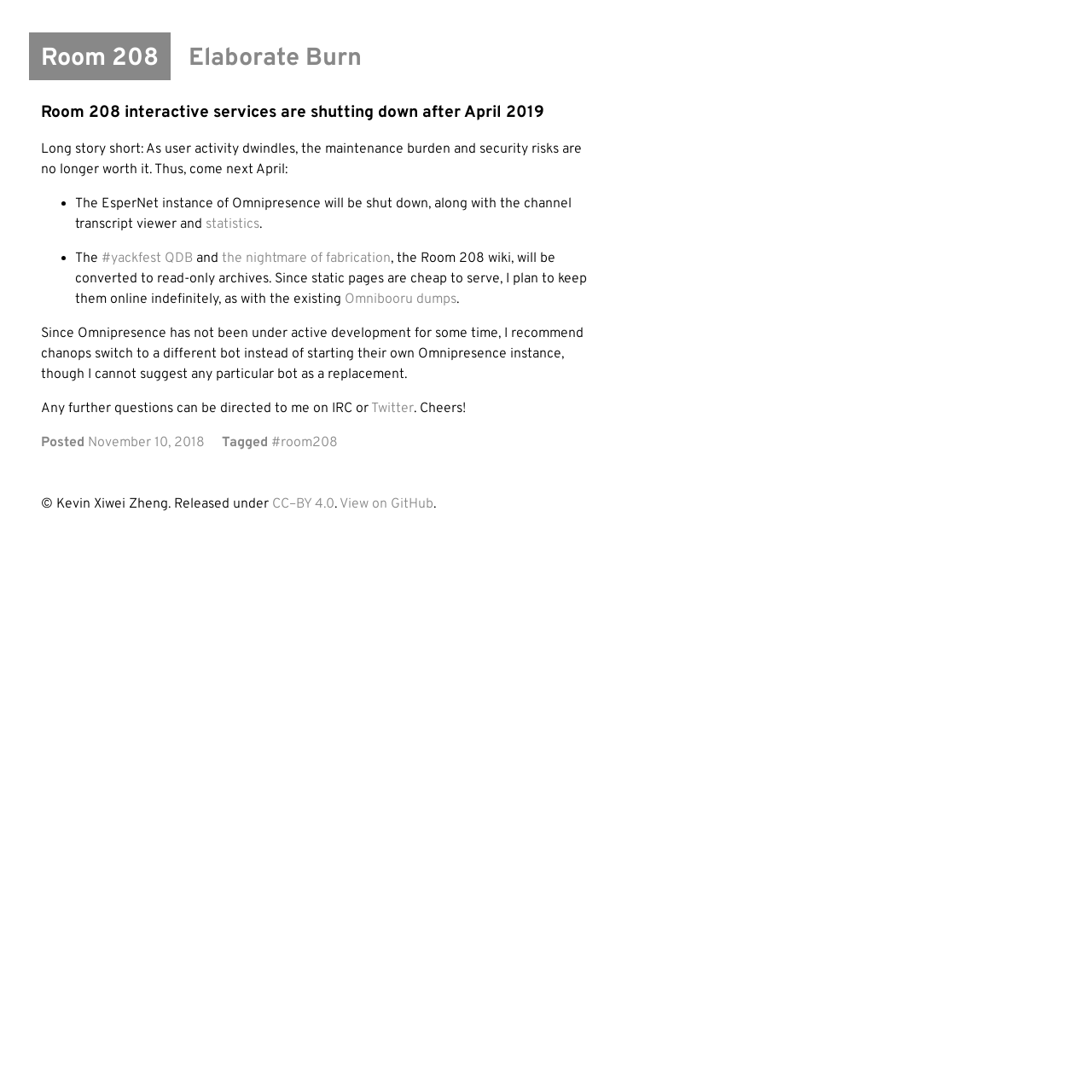Please indicate the bounding box coordinates of the element's region to be clicked to achieve the instruction: "Visit the statistics page". Provide the coordinates as four float numbers between 0 and 1, i.e., [left, top, right, bottom].

[0.188, 0.197, 0.238, 0.213]